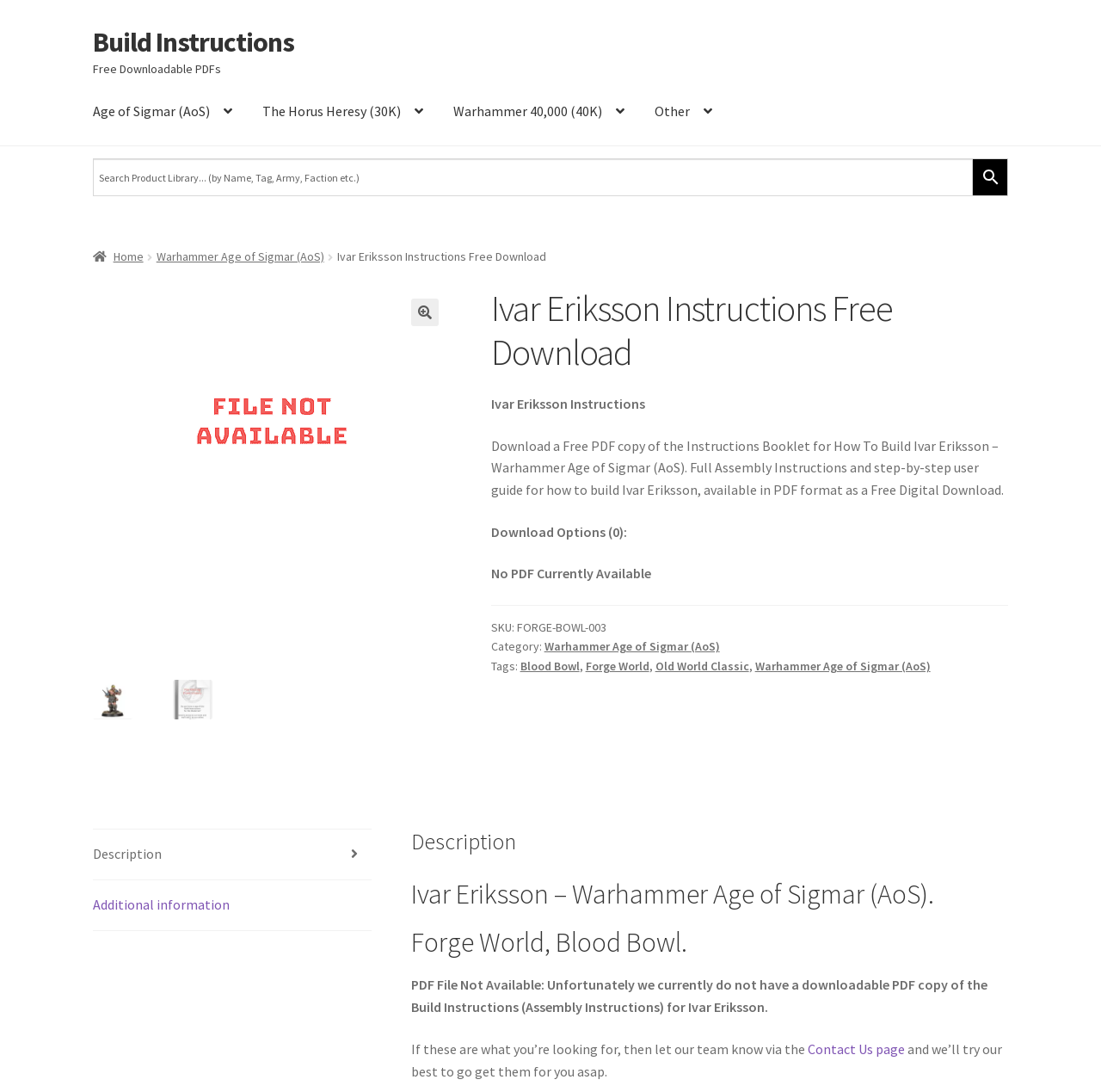Find the bounding box coordinates of the element I should click to carry out the following instruction: "Click on the 'Build Instructions' link".

[0.084, 0.023, 0.267, 0.054]